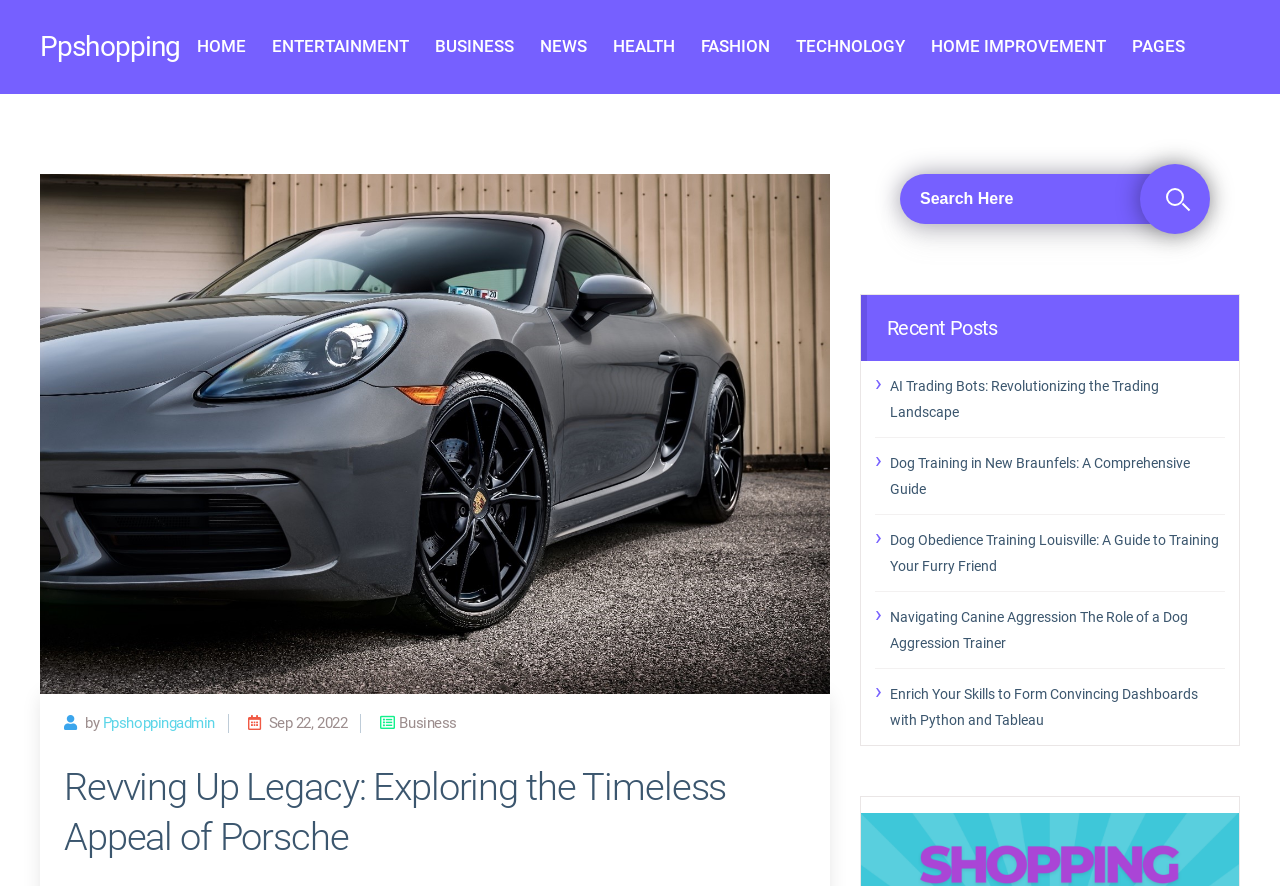What is the title of the first recent post on the webpage?
Answer the question using a single word or phrase, according to the image.

AI Trading Bots: Revolutionizing the Trading Landscape